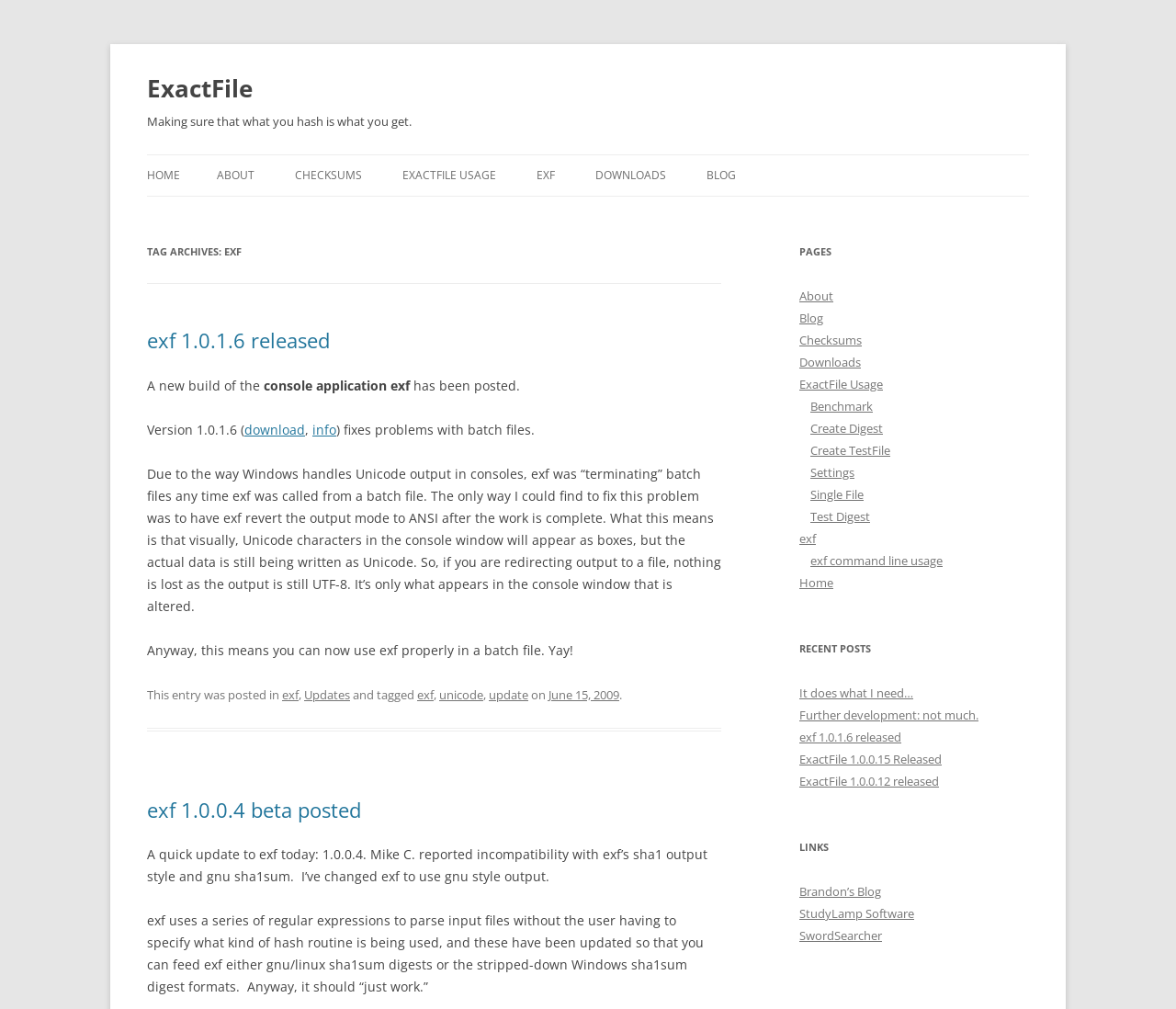How many links are in the 'PAGES' section?
Respond with a short answer, either a single word or a phrase, based on the image.

11